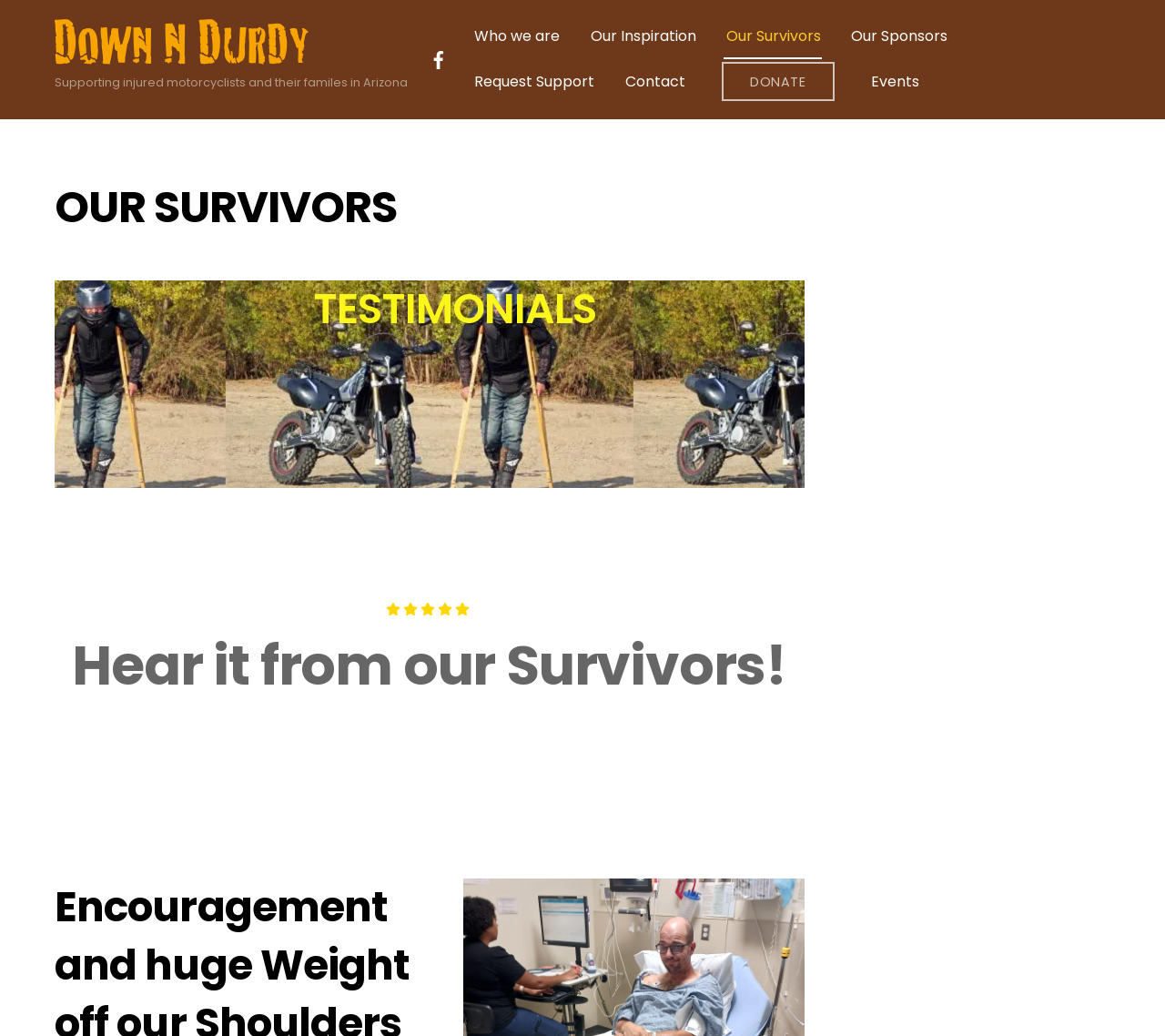Determine the bounding box coordinates of the clickable element necessary to fulfill the instruction: "Visit the Facebook page". Provide the coordinates as four float numbers within the 0 to 1 range, i.e., [left, top, right, bottom].

[0.361, 0.046, 0.392, 0.066]